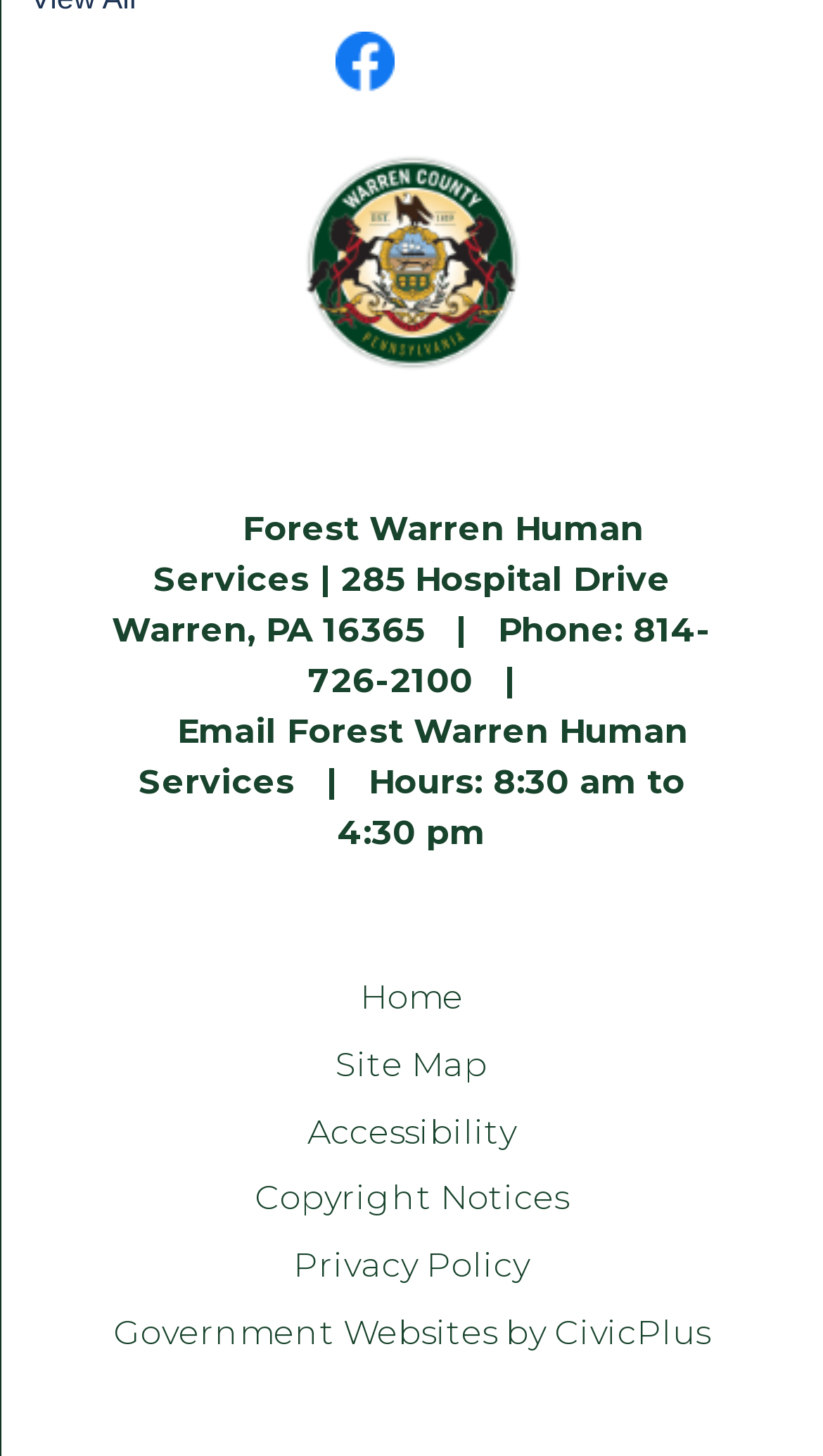Locate the bounding box coordinates of the clickable area needed to fulfill the instruction: "Email Forest Warren Human Services".

[0.168, 0.489, 0.836, 0.551]